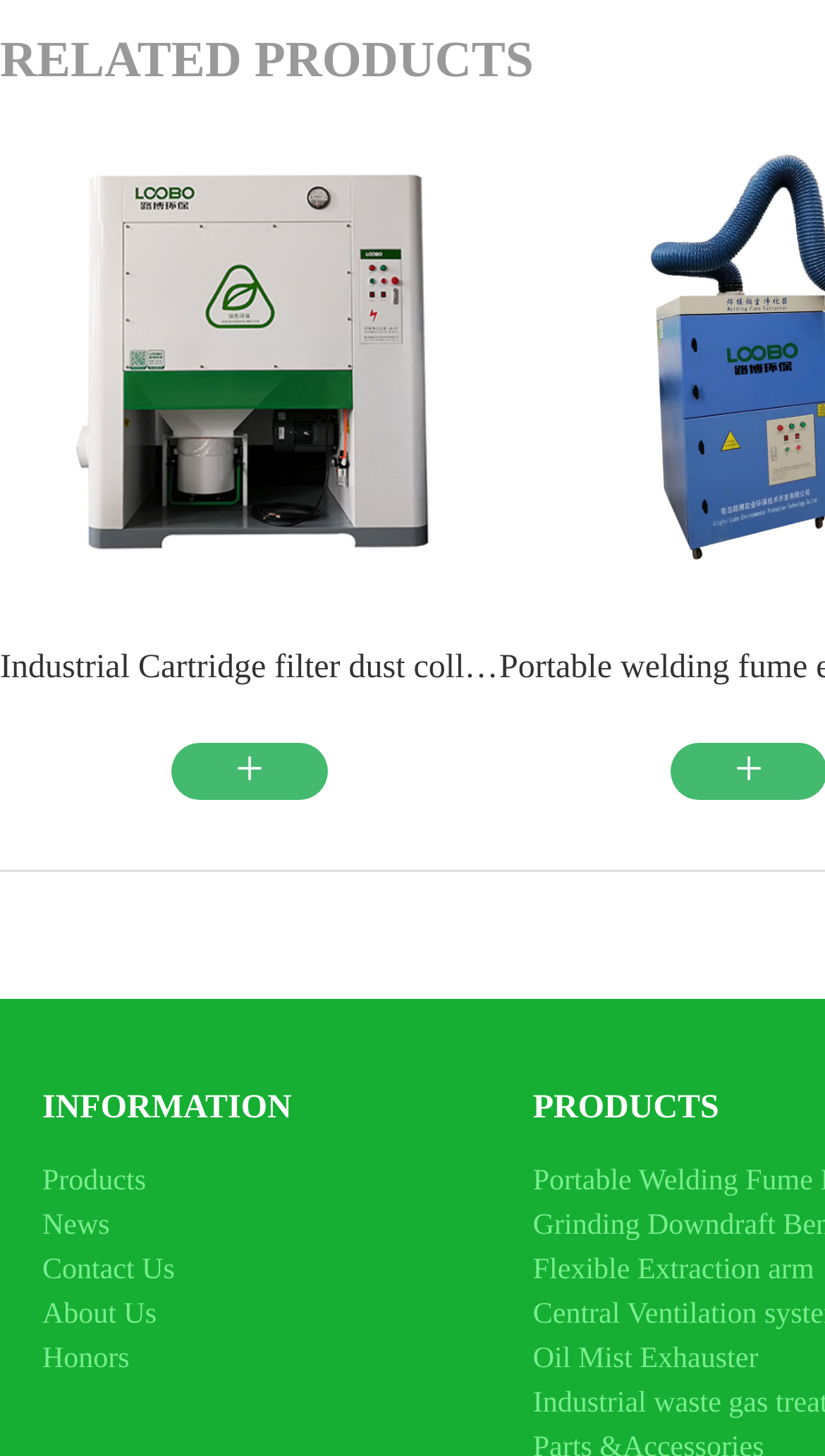Use a single word or phrase to answer this question: 
What is the purpose of the '+' link?

Unknown